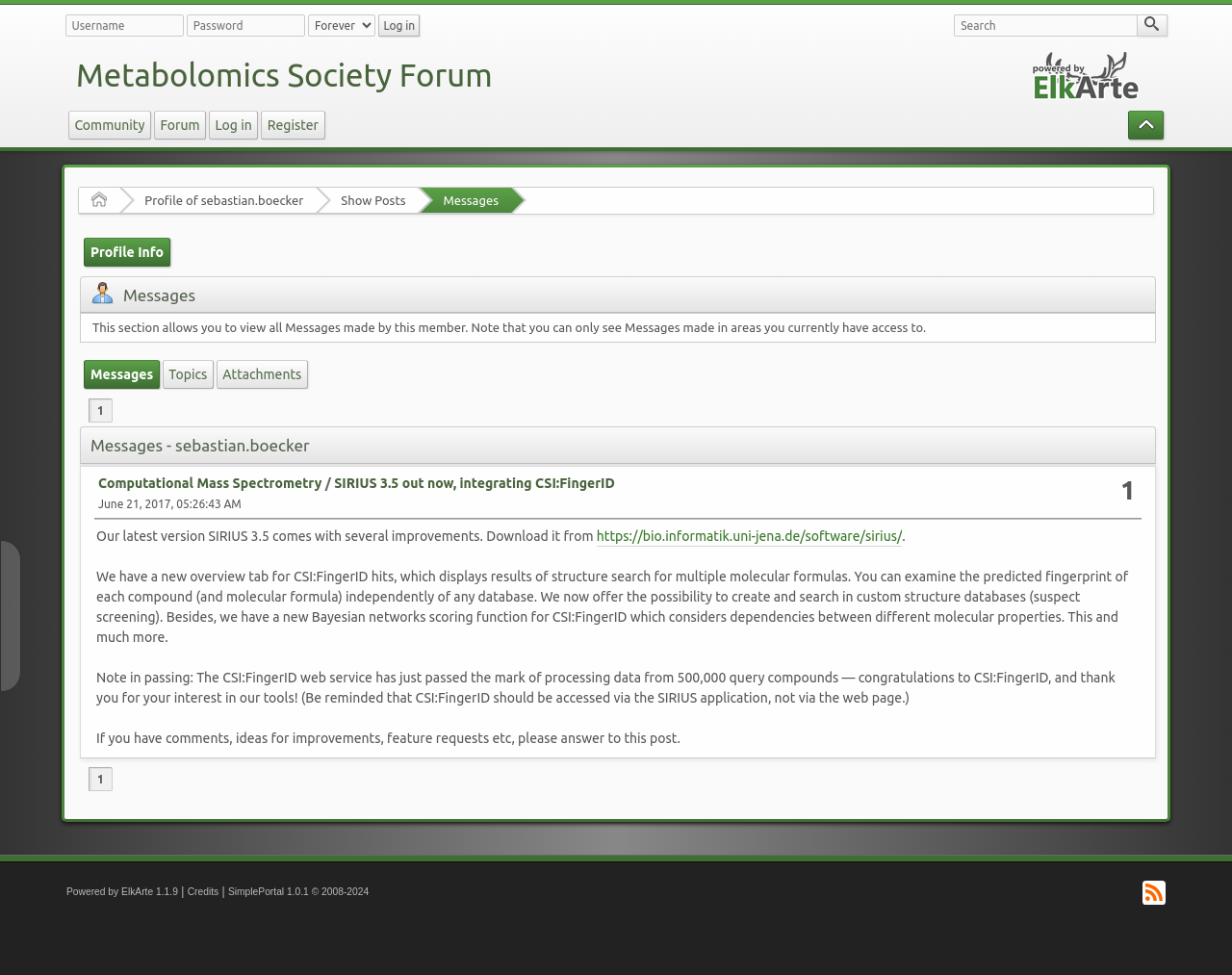Identify the bounding box coordinates for the UI element mentioned here: "Powered by ElkArte 1.1.9". Provide the coordinates as four float values between 0 and 1, i.e., [left, top, right, bottom].

[0.054, 0.91, 0.144, 0.92]